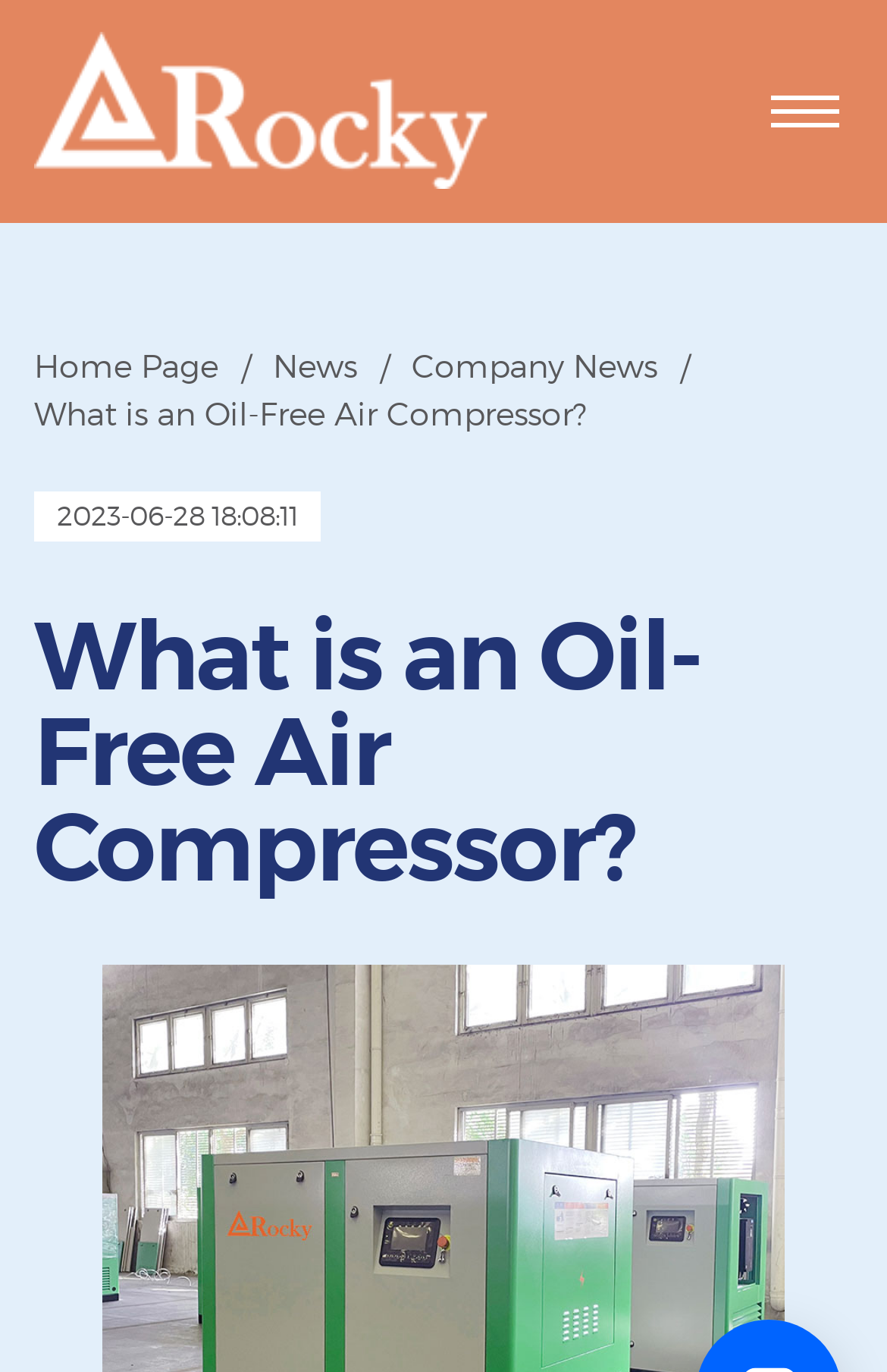How many navigation links are there? Using the information from the screenshot, answer with a single word or phrase.

4